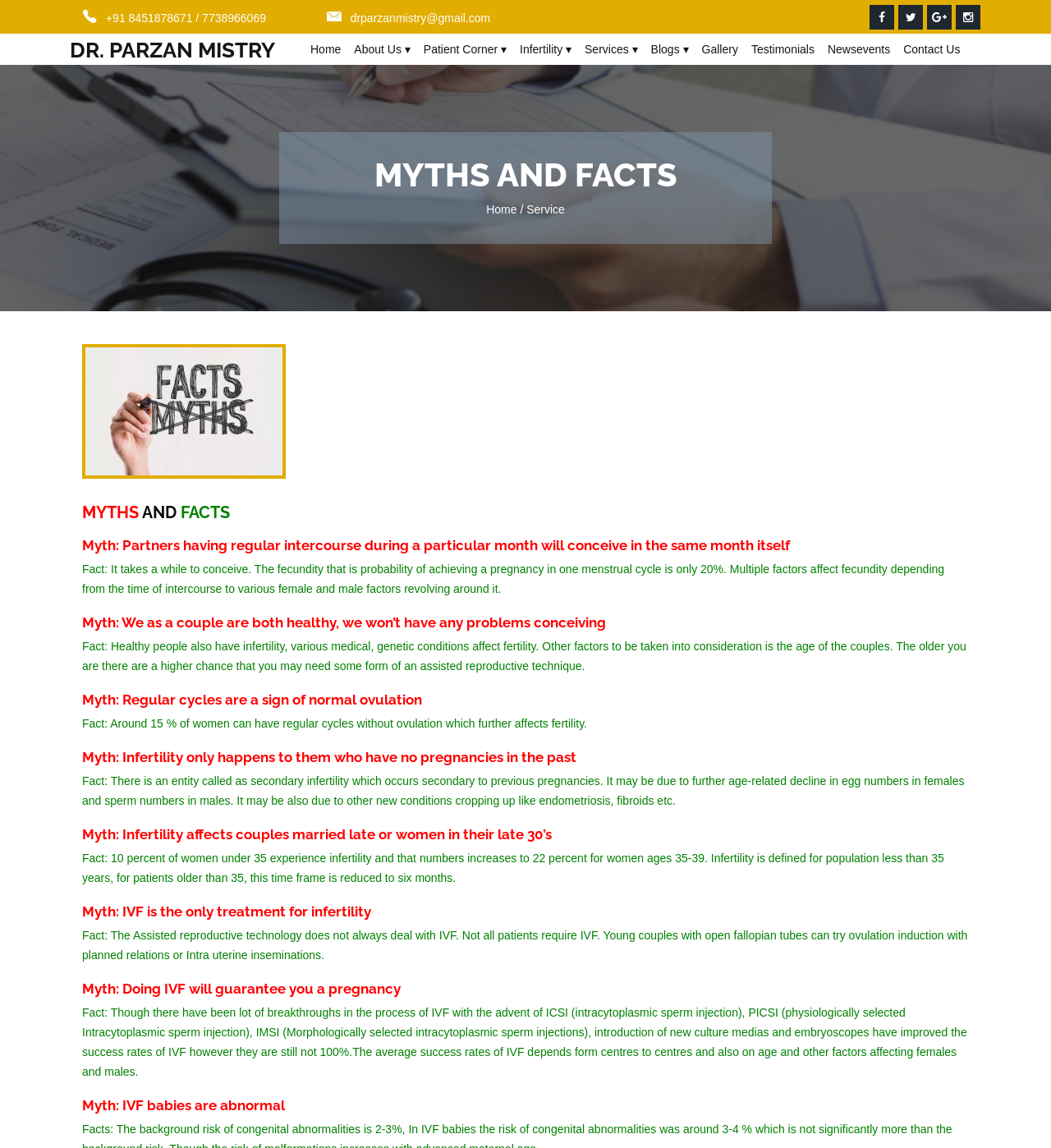Indicate the bounding box coordinates of the clickable region to achieve the following instruction: "Click the 'Home' link."

[0.289, 0.029, 0.331, 0.057]